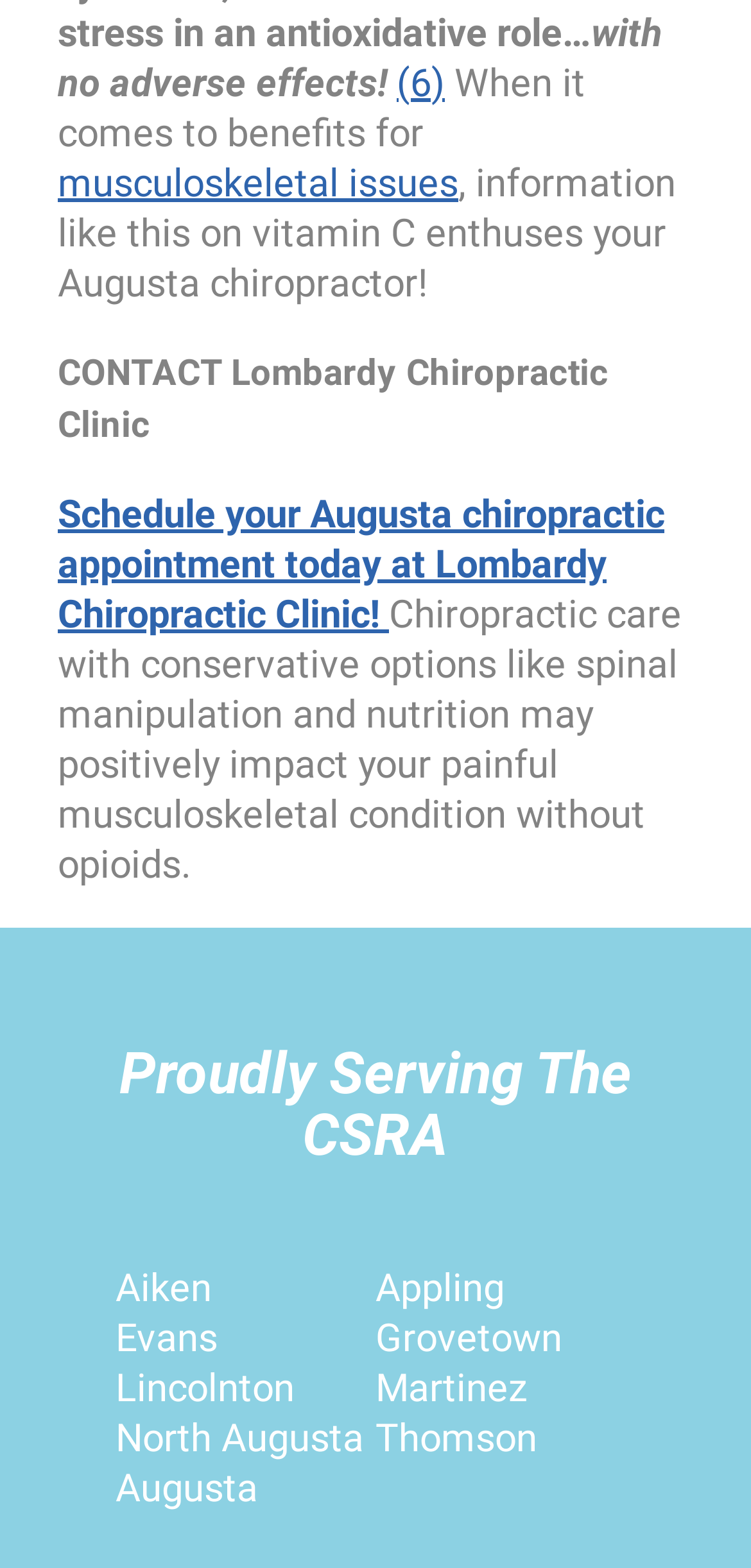Use the information in the screenshot to answer the question comprehensively: What areas does the chiropractic clinic serve?

The webpage mentions 'Proudly Serving The CSRA' and lists several surrounding areas such as Aiken, Appling, Evans, and more, indicating that the chiropractic clinic serves the CSRA and surrounding areas.